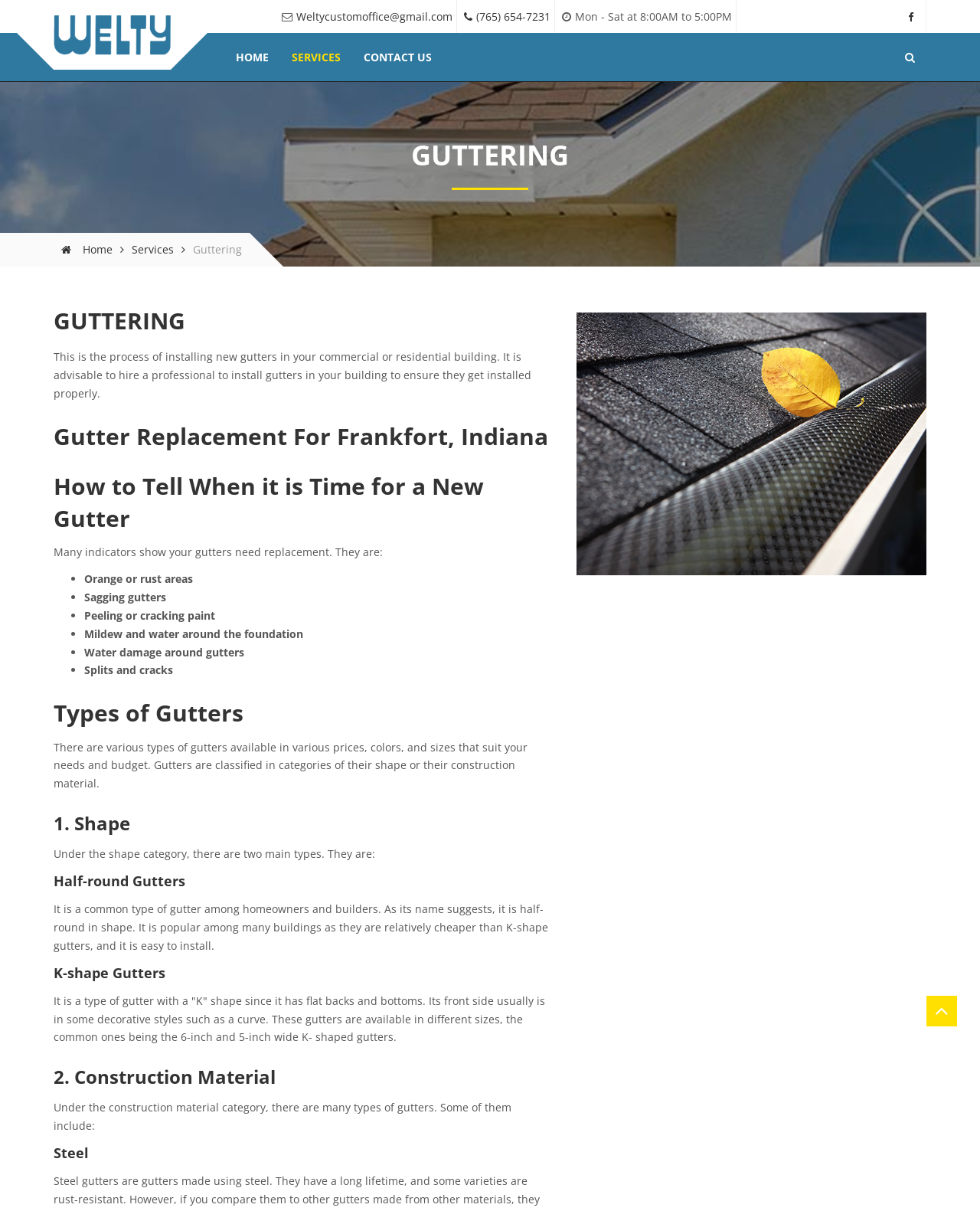What are the two main types of gutters classified by shape?
From the screenshot, provide a brief answer in one word or phrase.

Half-round and K-shape